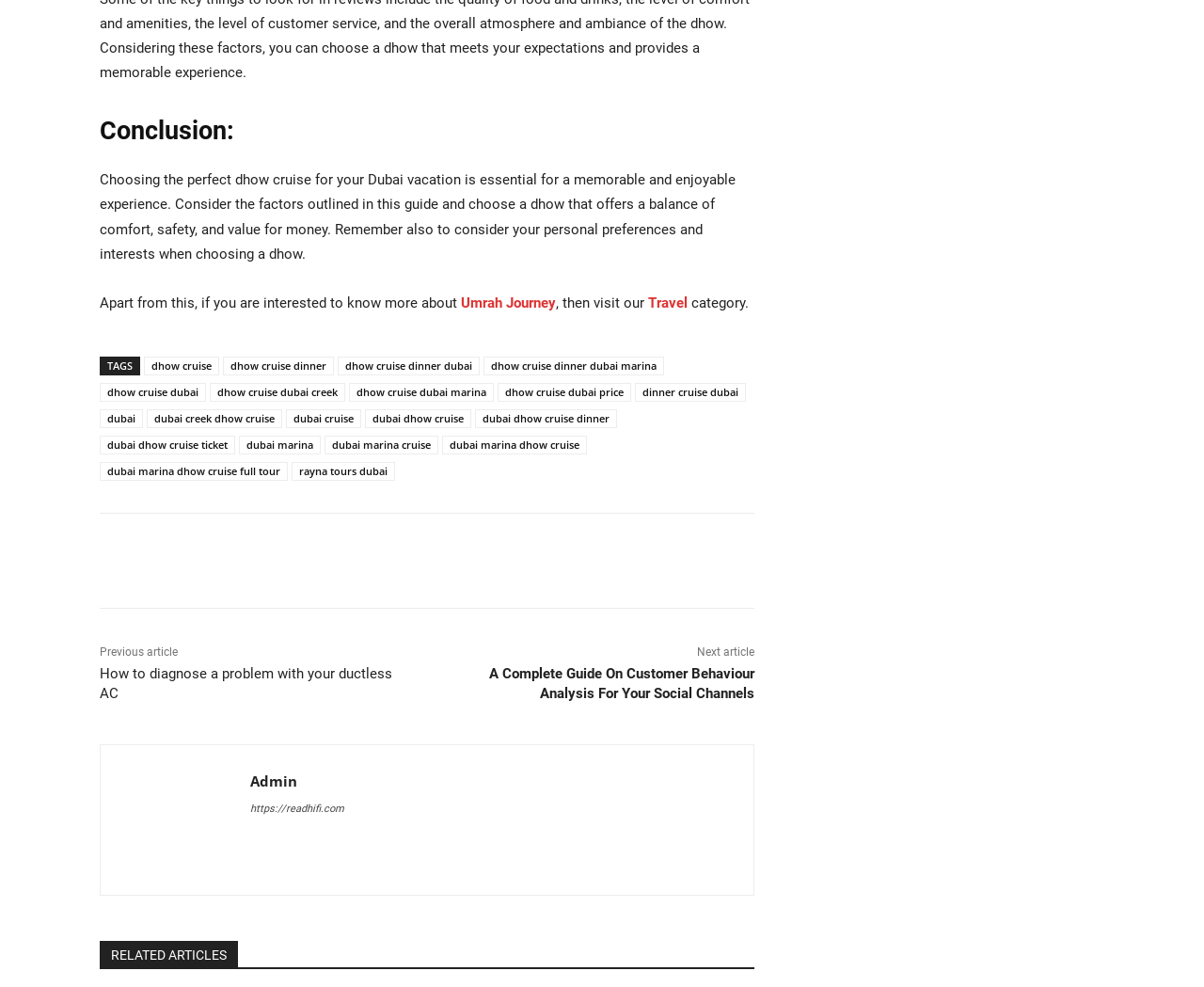Identify the bounding box coordinates for the element that needs to be clicked to fulfill this instruction: "Click on the 'Travel' link". Provide the coordinates in the format of four float numbers between 0 and 1: [left, top, right, bottom].

[0.538, 0.298, 0.571, 0.315]